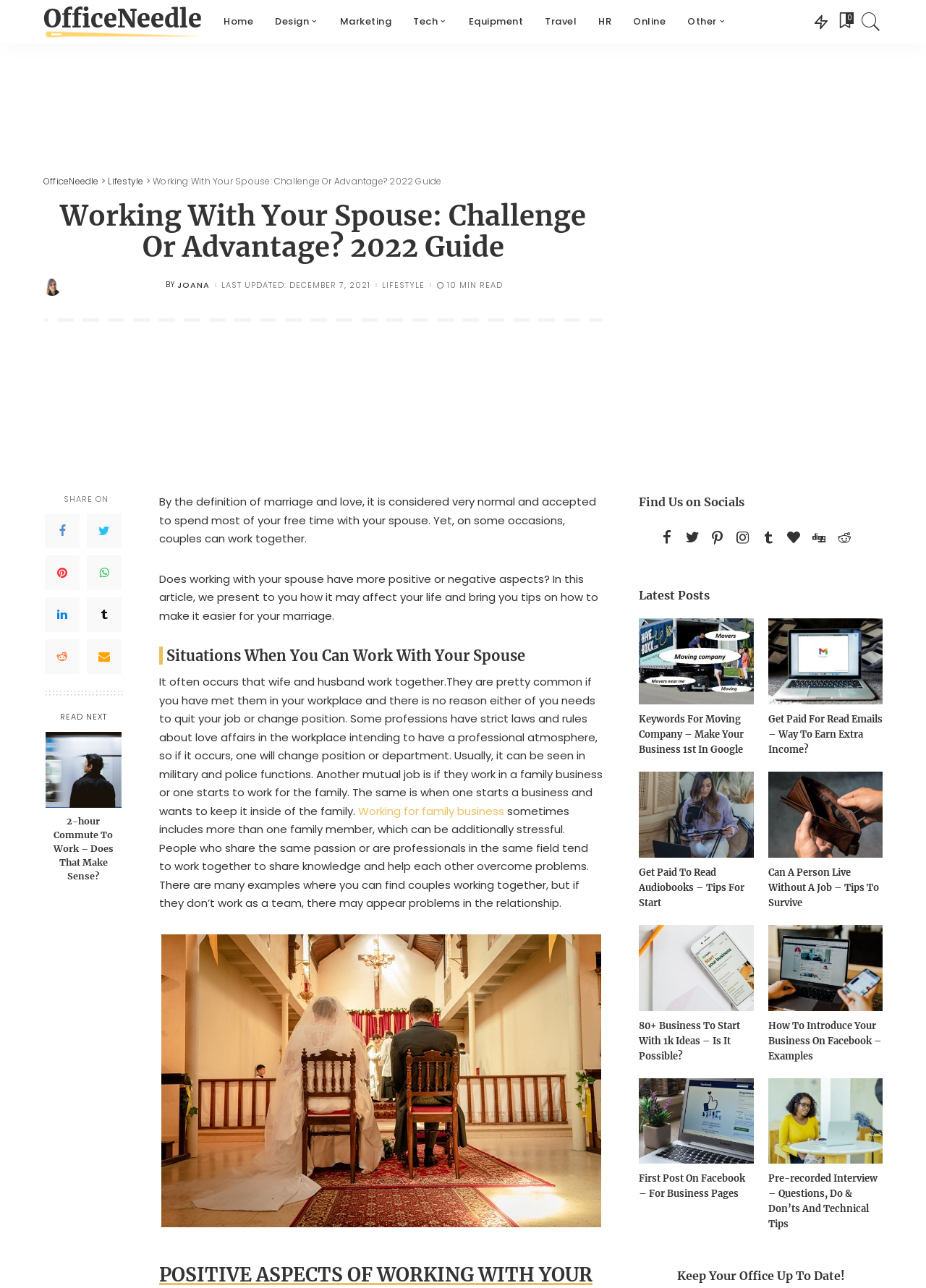Highlight the bounding box coordinates of the region I should click on to meet the following instruction: "Find us on Twitter".

[0.74, 0.408, 0.755, 0.428]